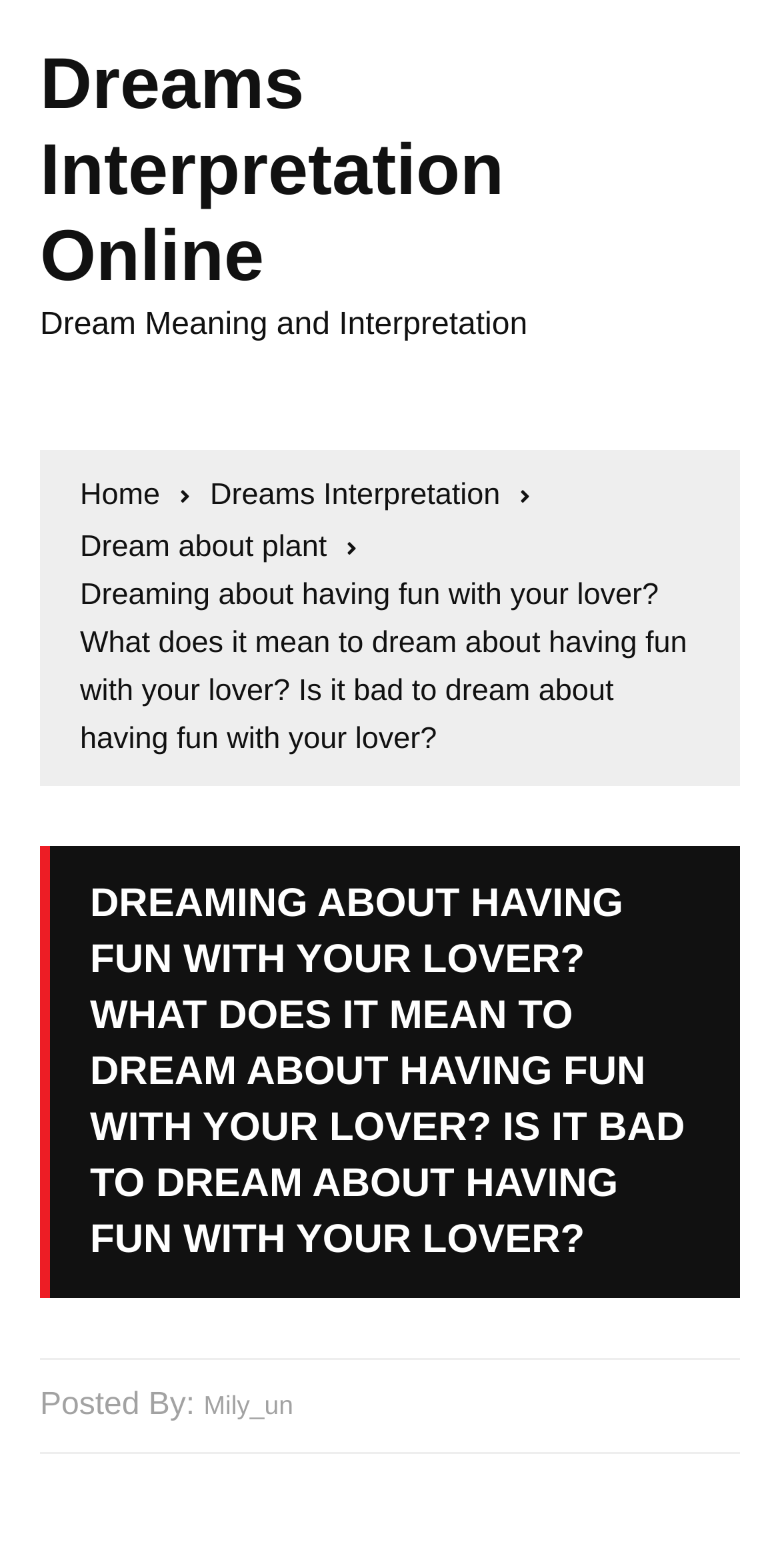Predict the bounding box of the UI element based on the description: "Home". The coordinates should be four float numbers between 0 and 1, formatted as [left, top, right, bottom].

[0.103, 0.301, 0.244, 0.332]